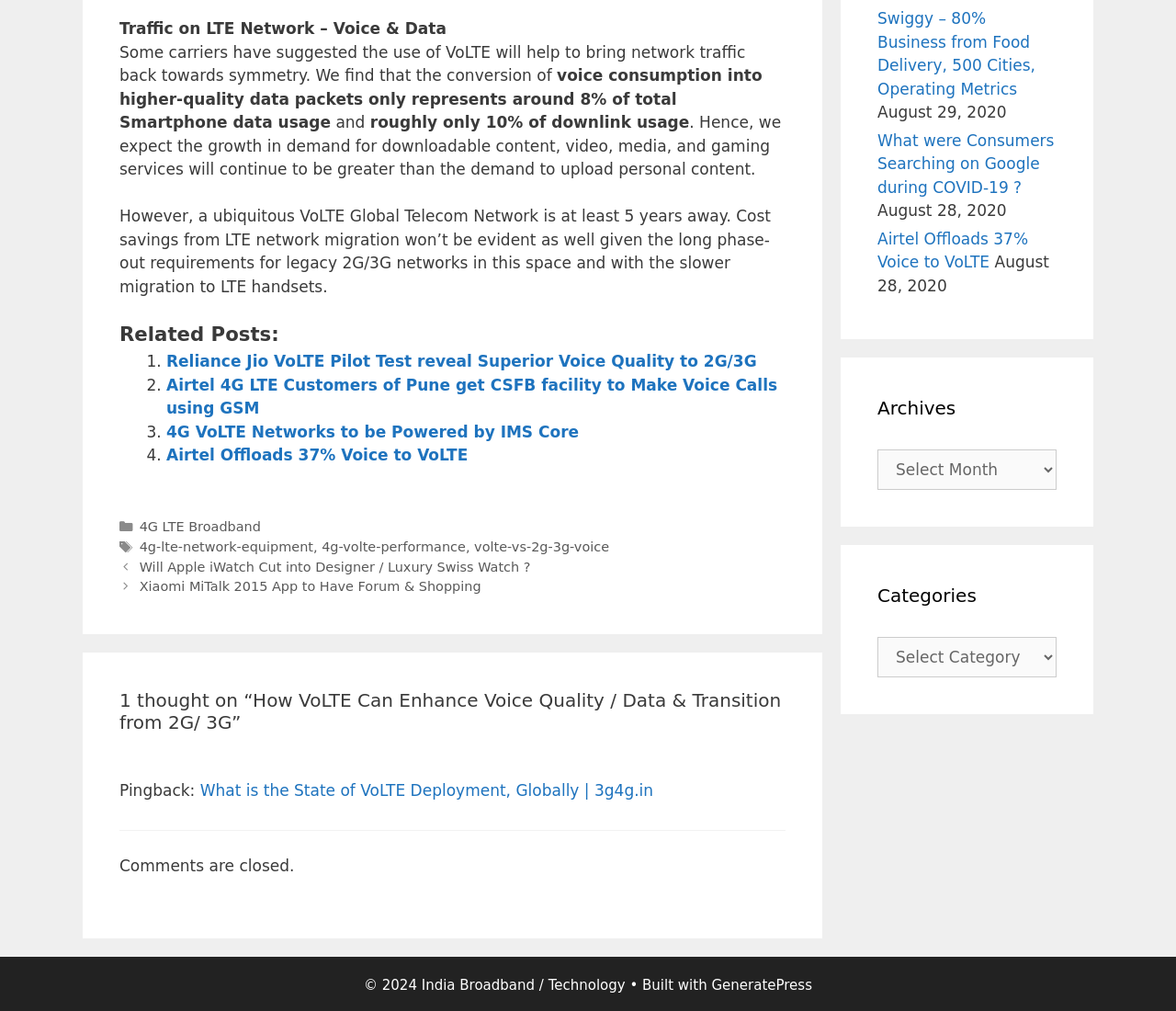Locate the bounding box of the UI element described by: "4g-volte-performance" in the given webpage screenshot.

[0.274, 0.534, 0.396, 0.548]